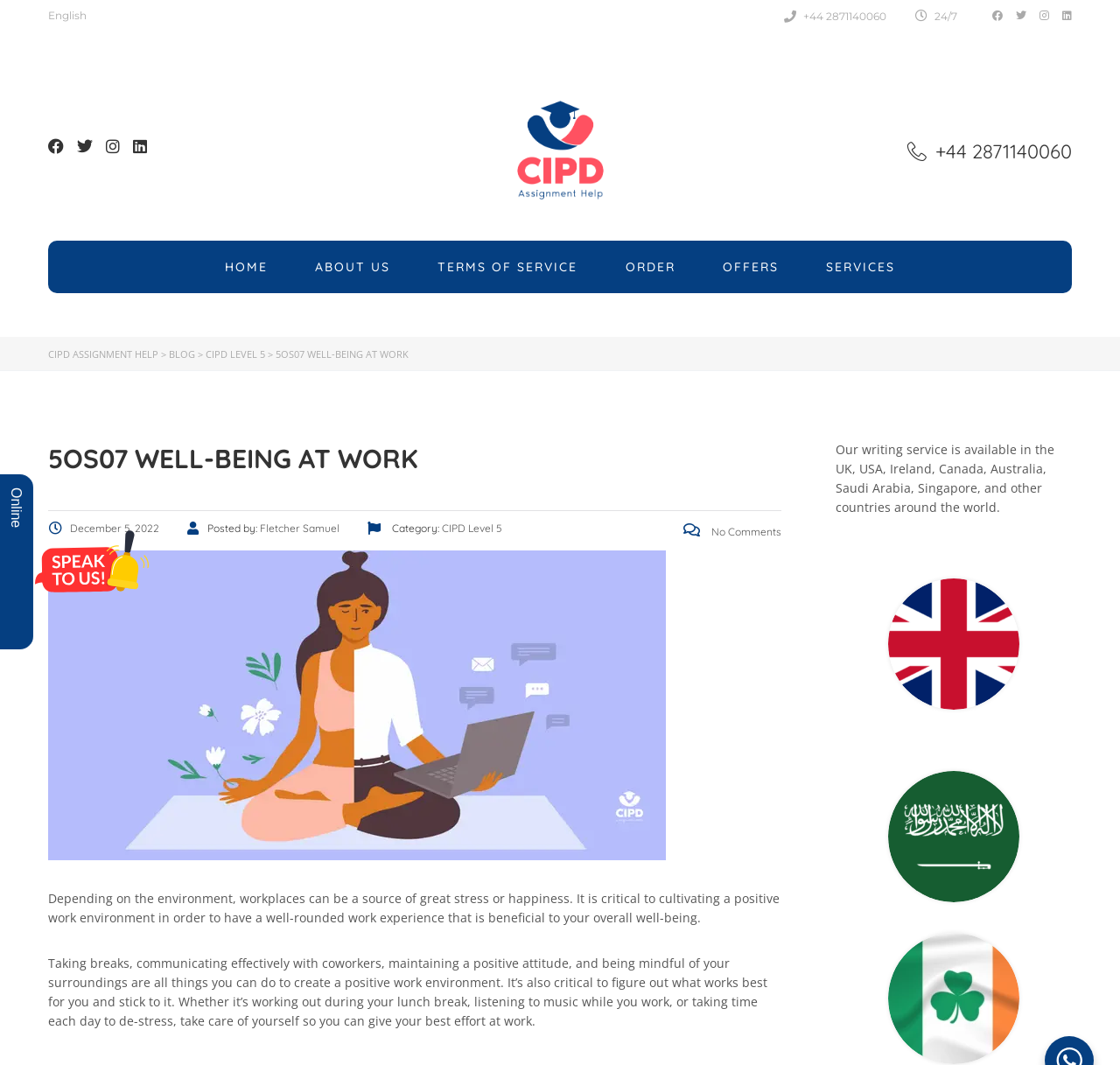Please provide a short answer using a single word or phrase for the question:
What countries are mentioned as having the writing service?

UK, USA, Ireland, Canada, Australia, Saudi Arabia, Singapore